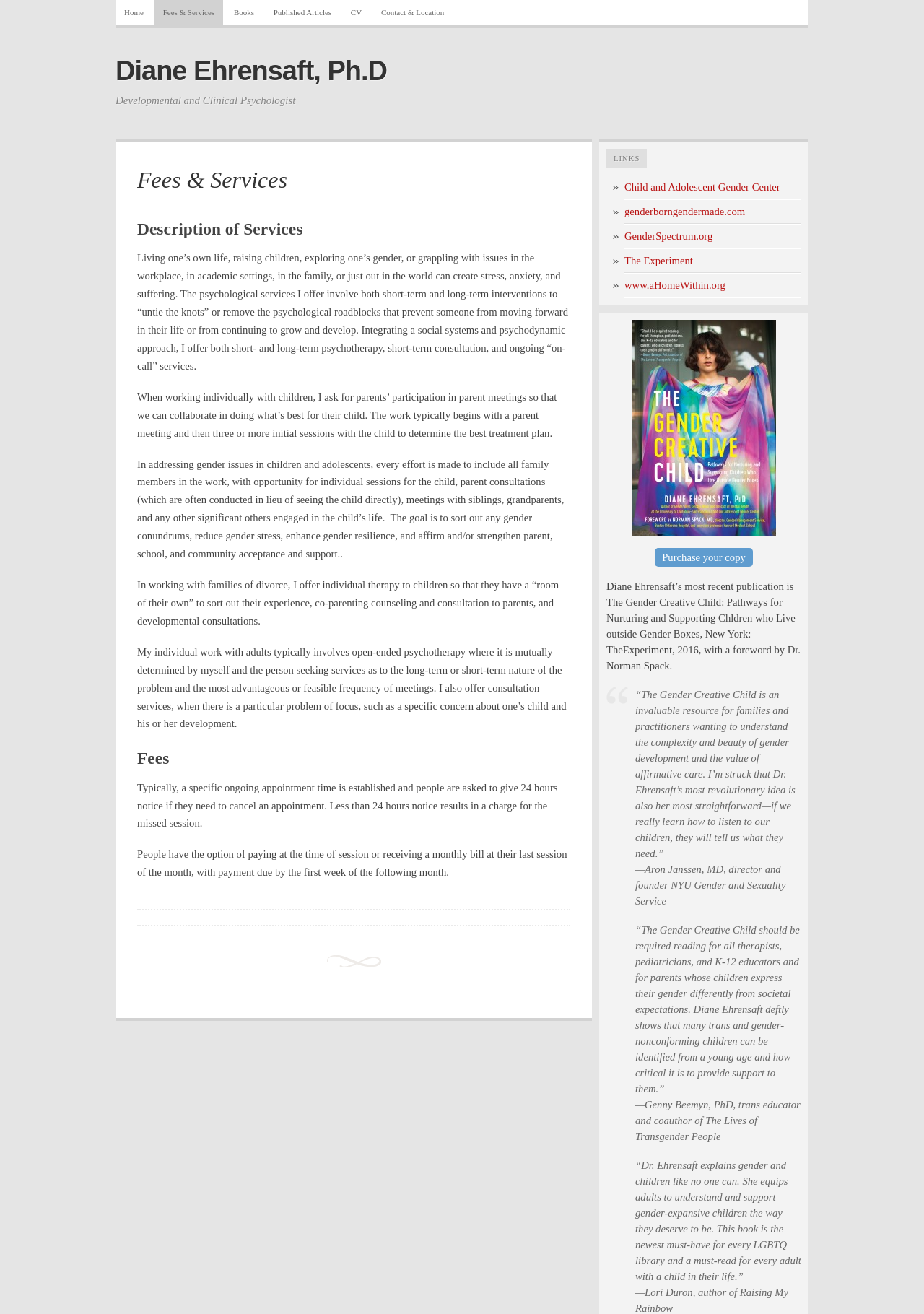What is the profession of Diane Ehrensaft?
Use the image to give a comprehensive and detailed response to the question.

Based on the webpage, I found the heading 'Developmental and Clinical Psychologist' which is a description of Diane Ehrensaft, indicating her profession.